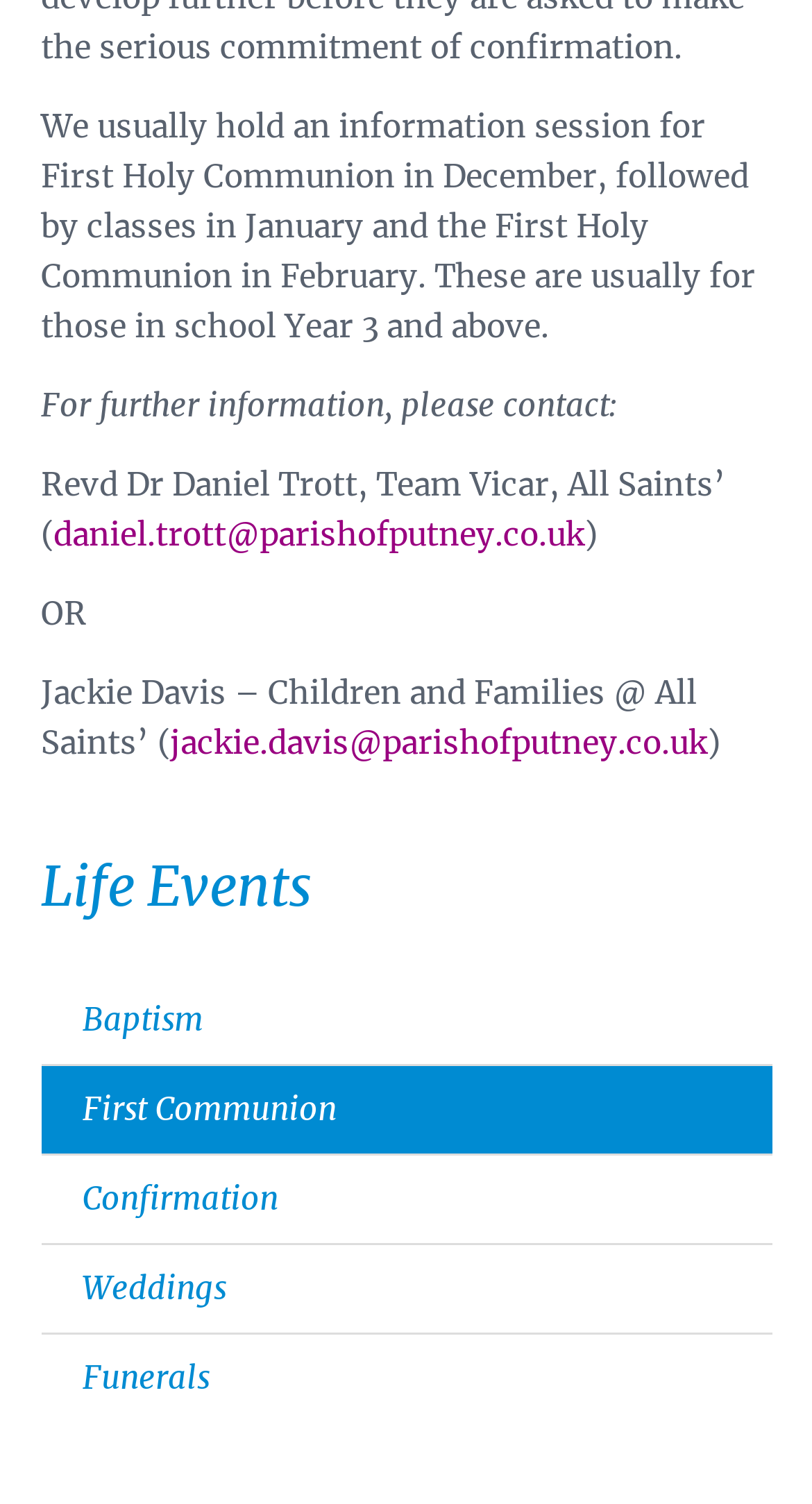Bounding box coordinates are given in the format (top-left x, top-left y, bottom-right x, bottom-right y). All values should be floating point numbers between 0 and 1. Provide the bounding box coordinate for the UI element described as: User list

None